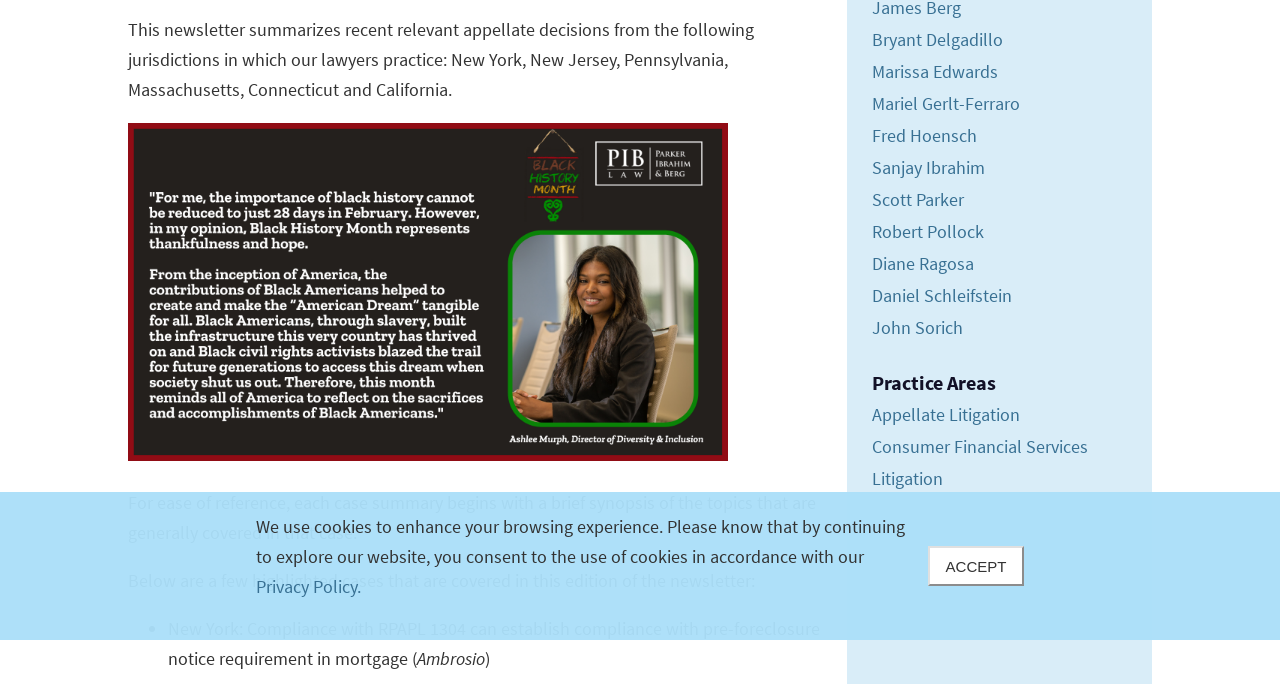Provide the bounding box coordinates of the HTML element this sentence describes: "Consumer Financial Services". The bounding box coordinates consist of four float numbers between 0 and 1, i.e., [left, top, right, bottom].

[0.681, 0.636, 0.85, 0.67]